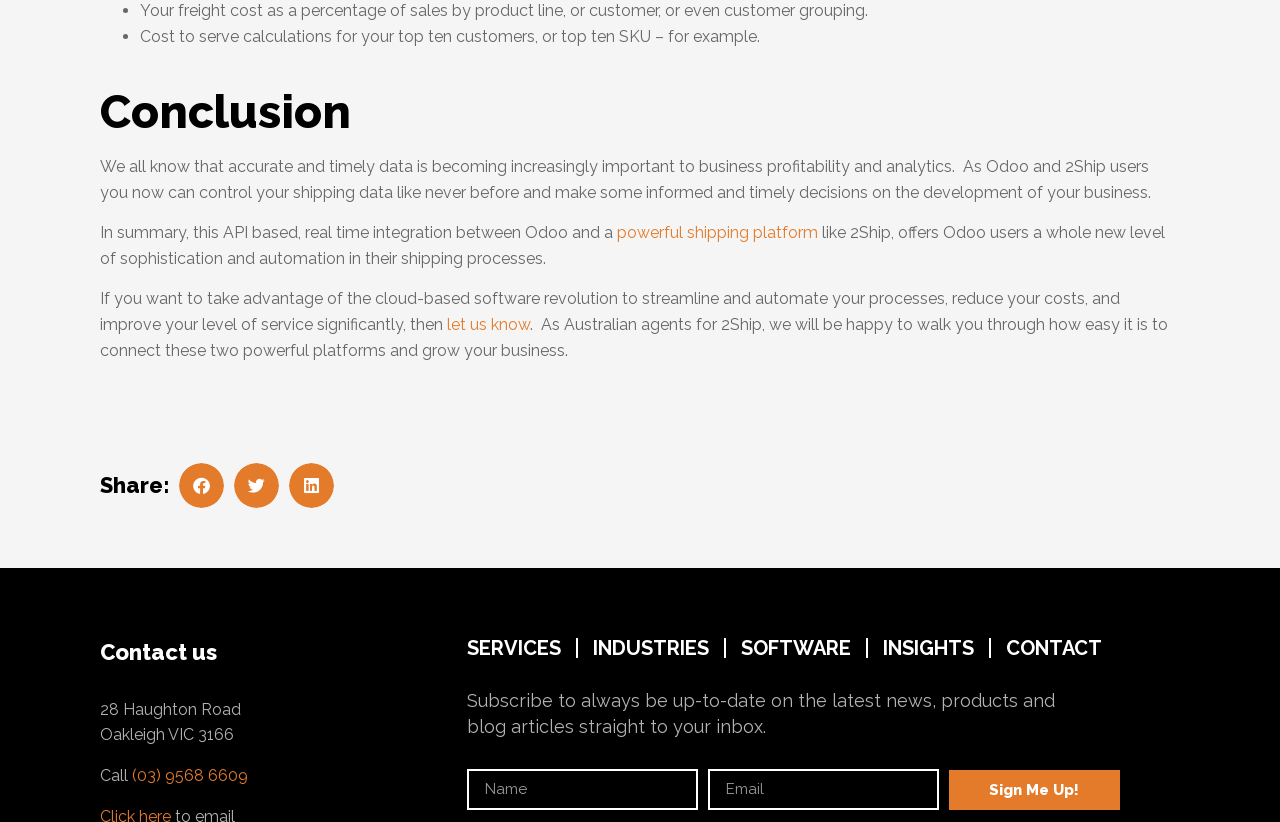Predict the bounding box coordinates for the UI element described as: "parent_node: Name name="form_fields[name]" placeholder="Name"". The coordinates should be four float numbers between 0 and 1, presented as [left, top, right, bottom].

[0.365, 0.936, 0.545, 0.986]